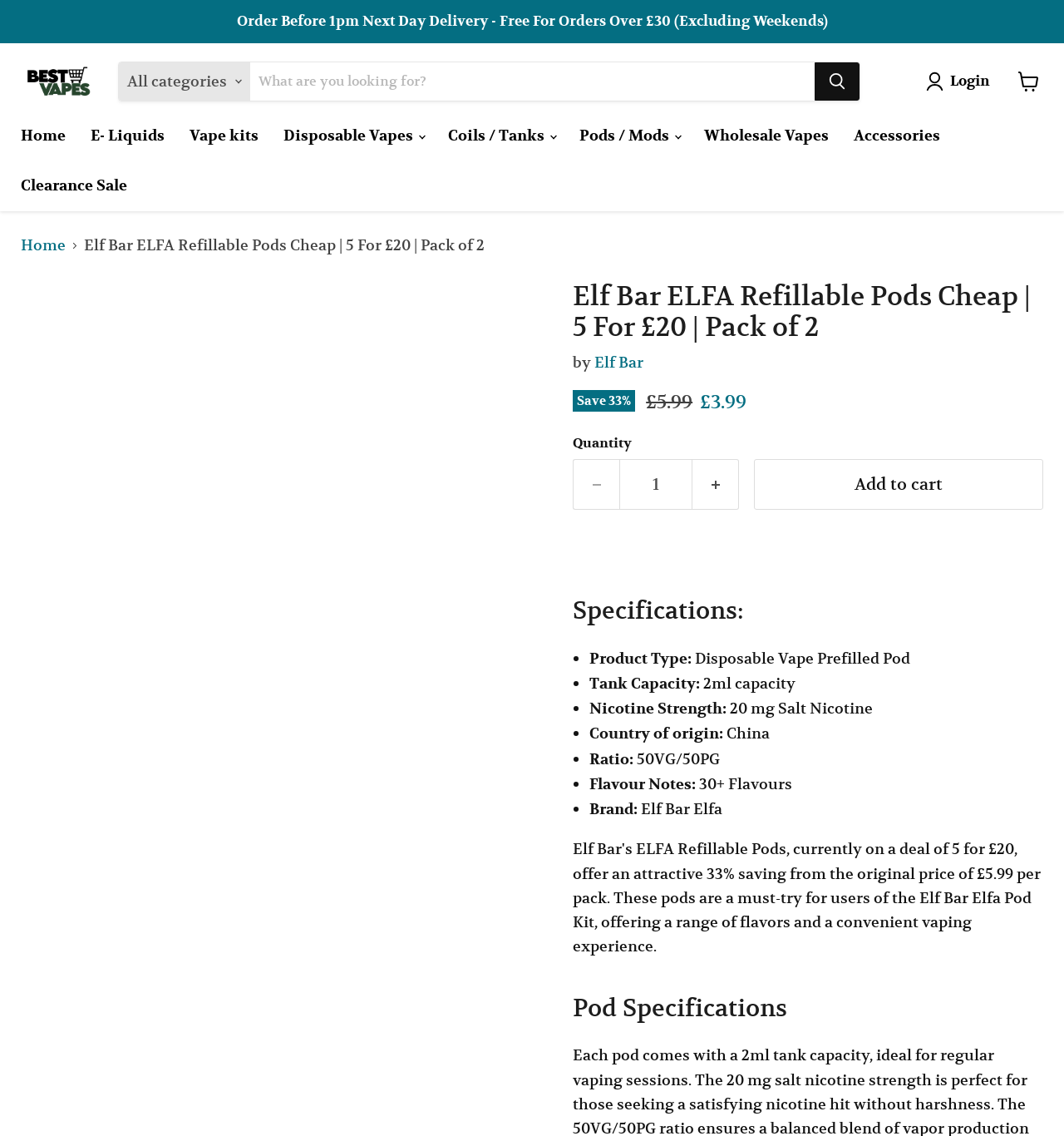Please determine the primary heading and provide its text.

Elf Bar ELFA Refillable Pods Cheap | 5 For £20 | Pack of 2